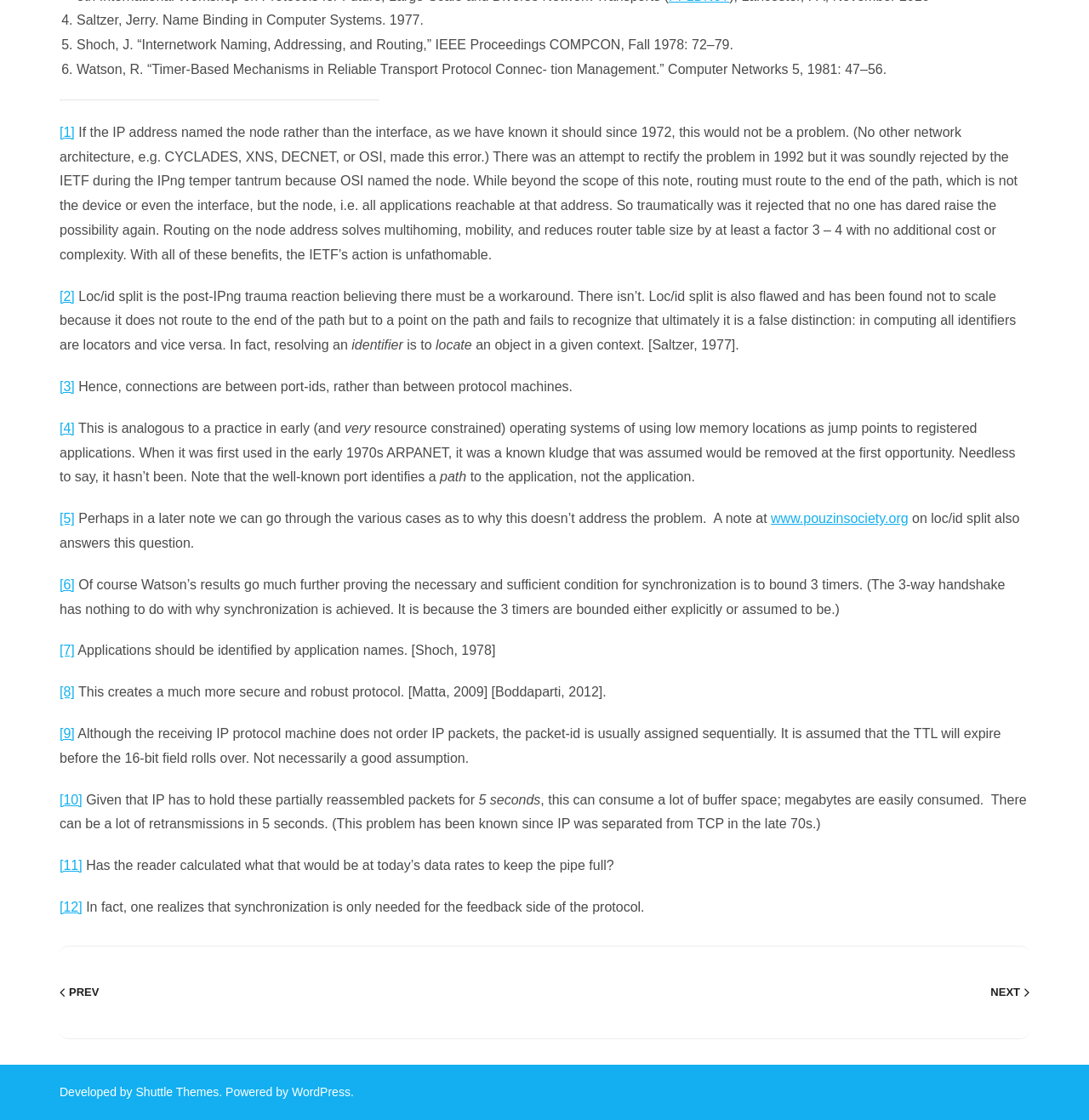Predict the bounding box of the UI element that fits this description: "[11]".

[0.055, 0.766, 0.076, 0.779]